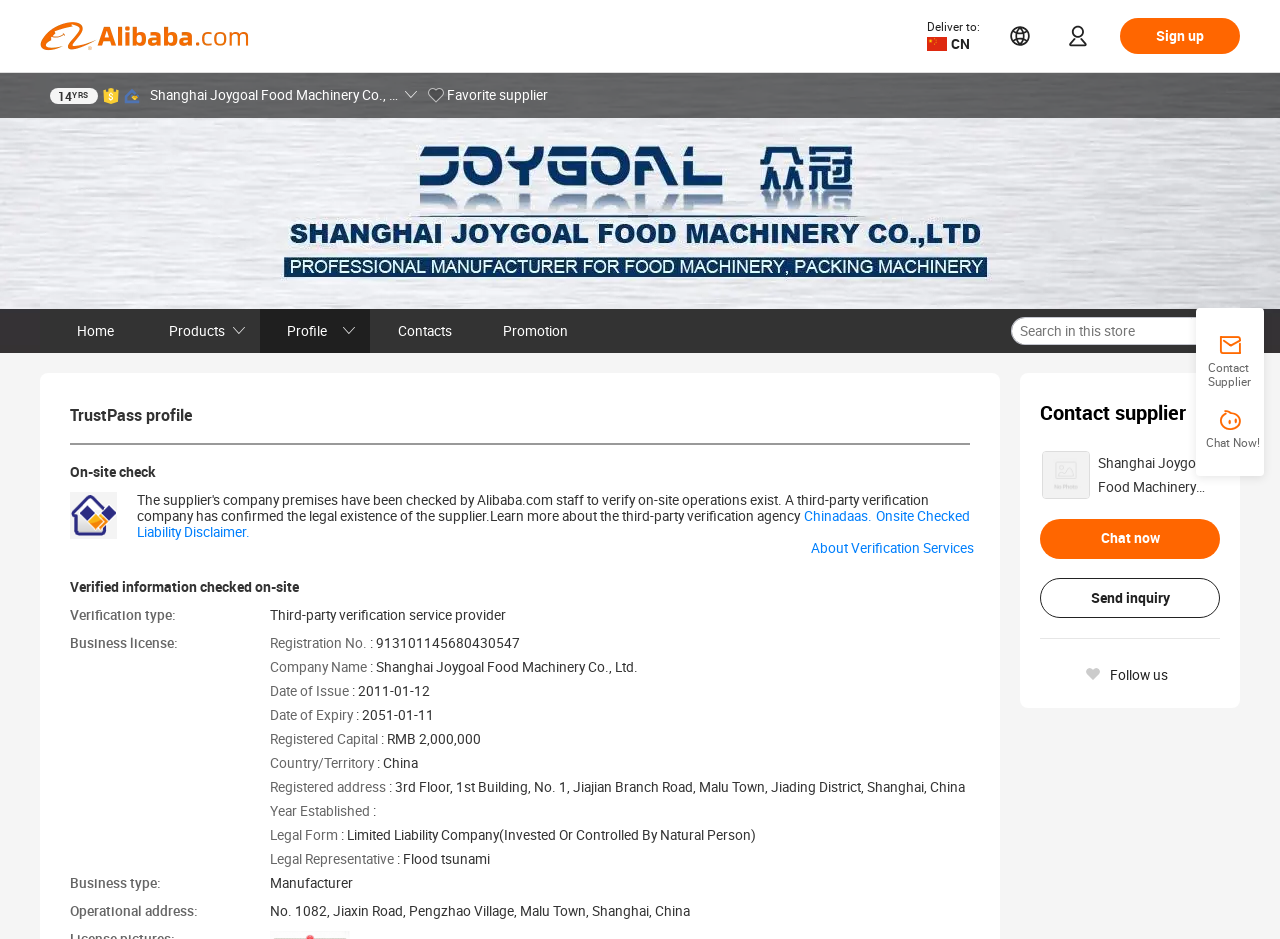Pinpoint the bounding box coordinates of the area that must be clicked to complete this instruction: "Search in this store".

[0.797, 0.339, 0.925, 0.366]